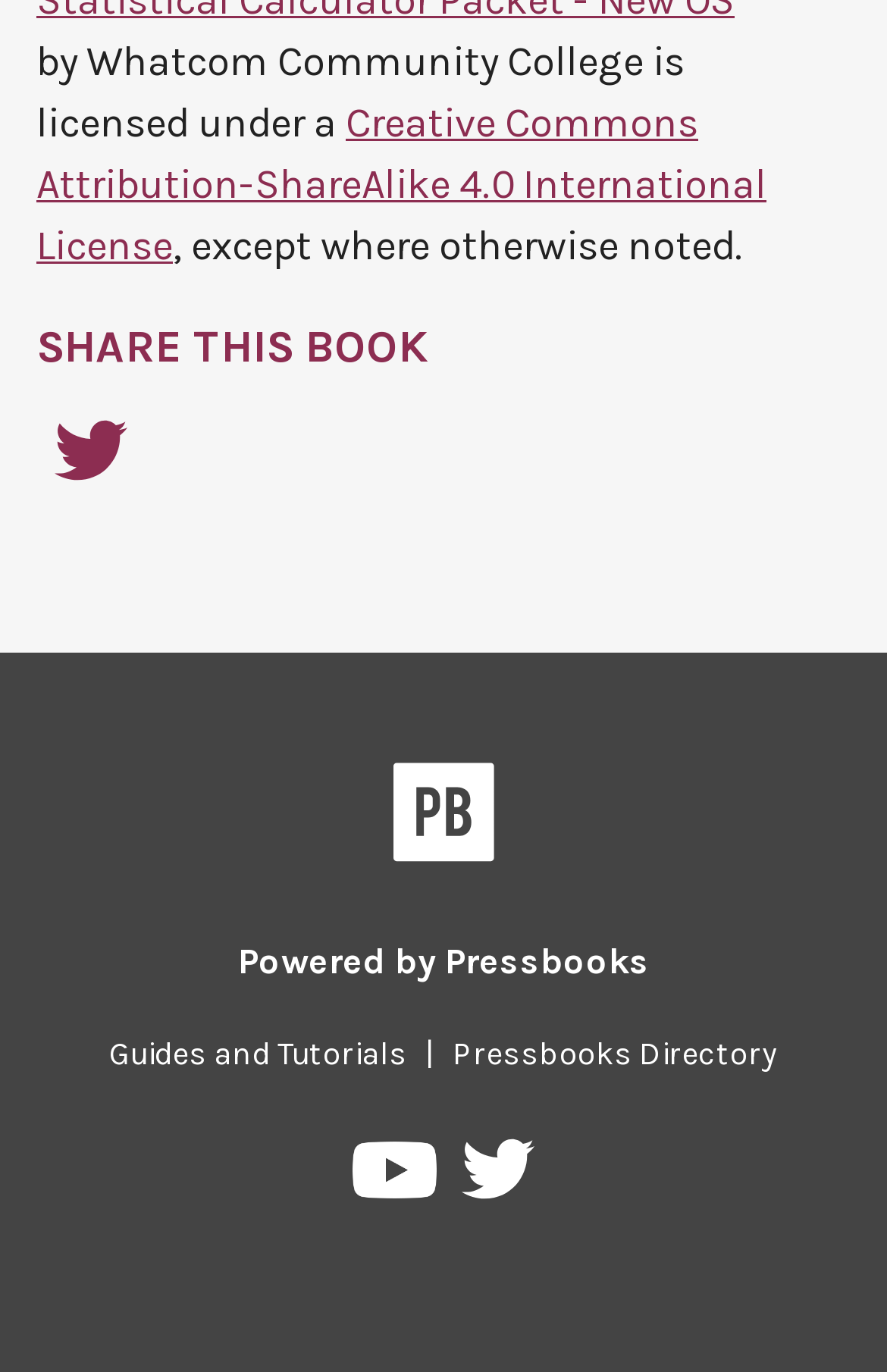Look at the image and answer the question in detail:
What is the name of the college?

The name of the college can be found in the top section of the webpage, where it is written as 'Whatcom Community College' in a static text element.